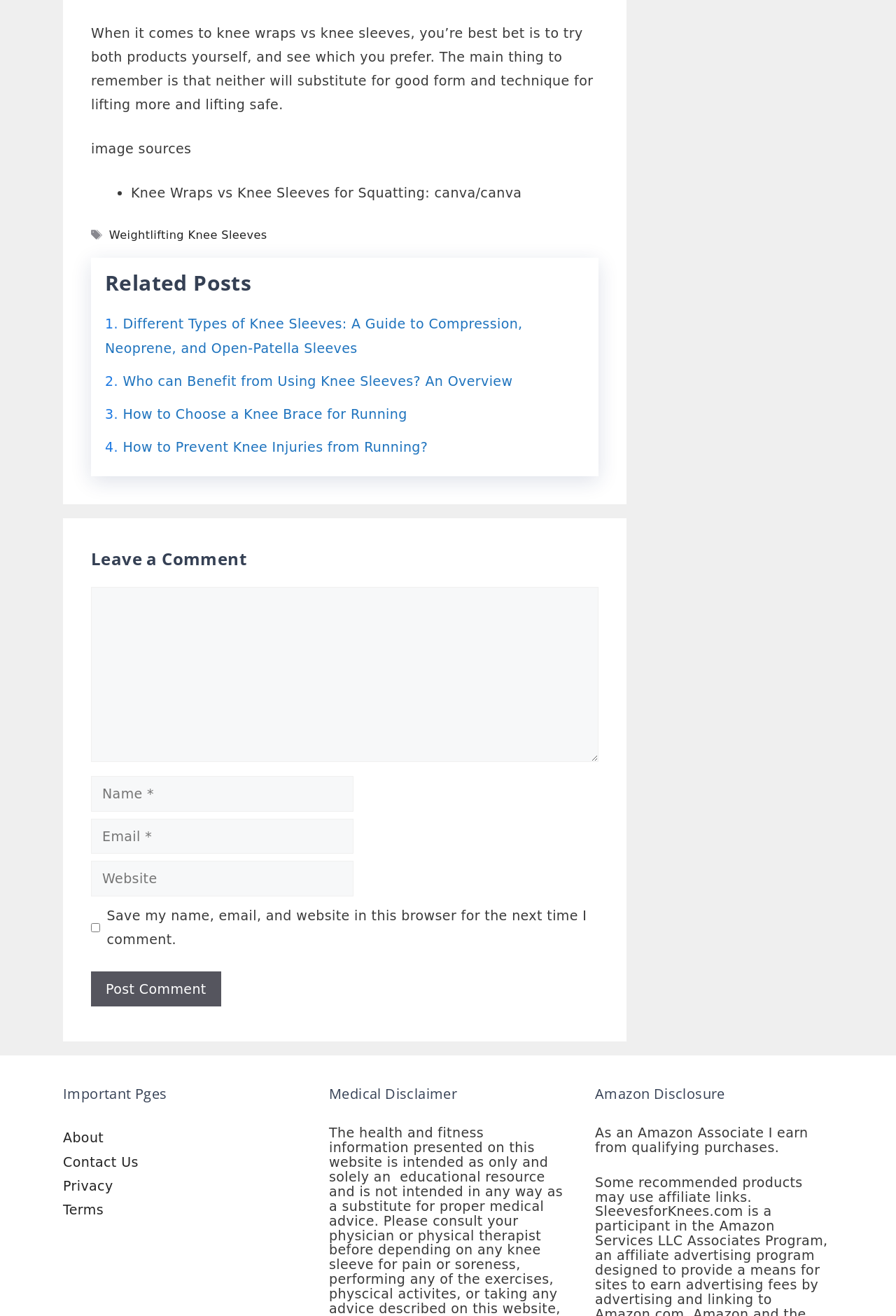Determine the bounding box coordinates for the region that must be clicked to execute the following instruction: "Click on the 'Home' link".

None